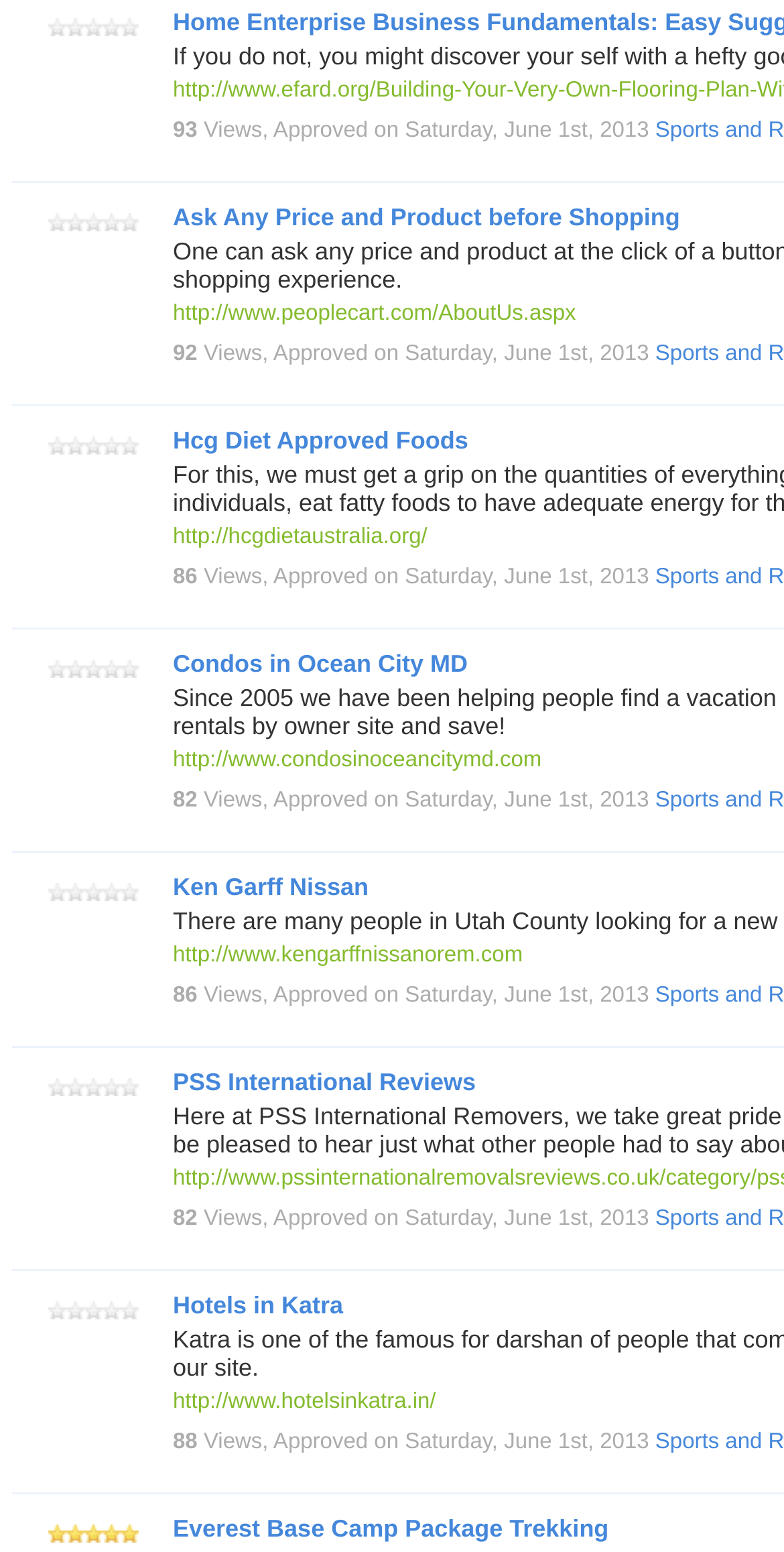Using the description: "Hcg Diet Approved Foods", determine the UI element's bounding box coordinates. Ensure the coordinates are in the format of four float numbers between 0 and 1, i.e., [left, top, right, bottom].

[0.221, 0.275, 0.597, 0.293]